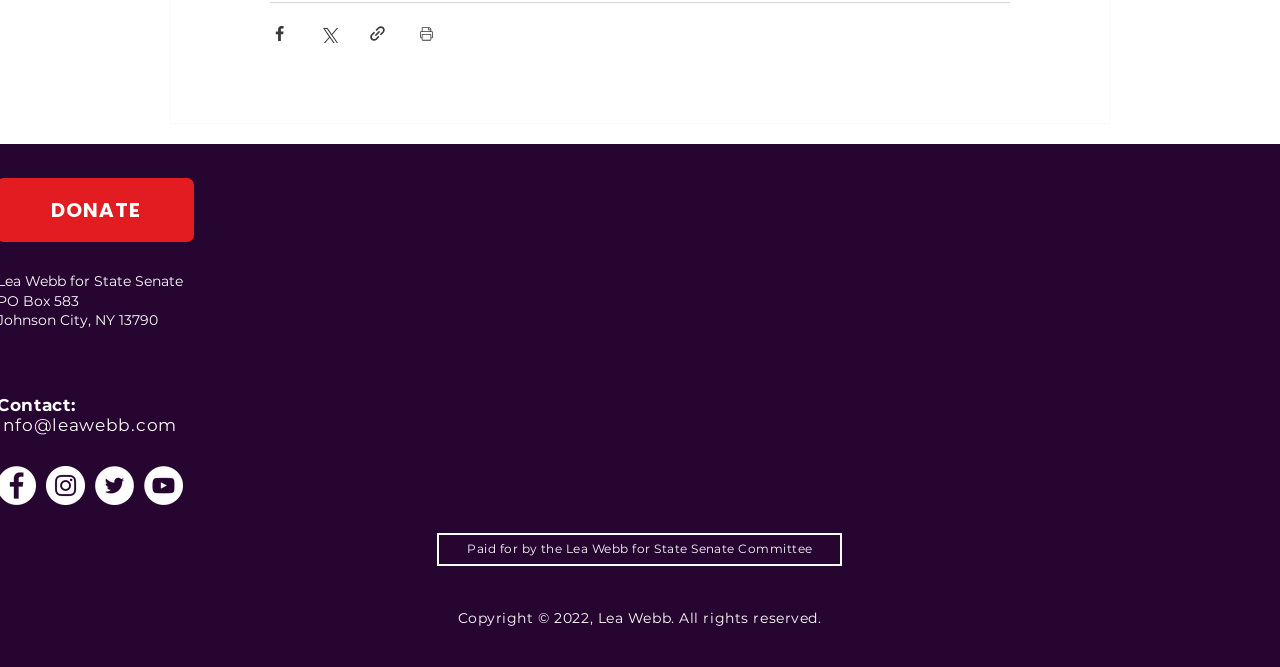Give a one-word or phrase response to the following question: What is the purpose of the buttons at the top?

Sharing and printing